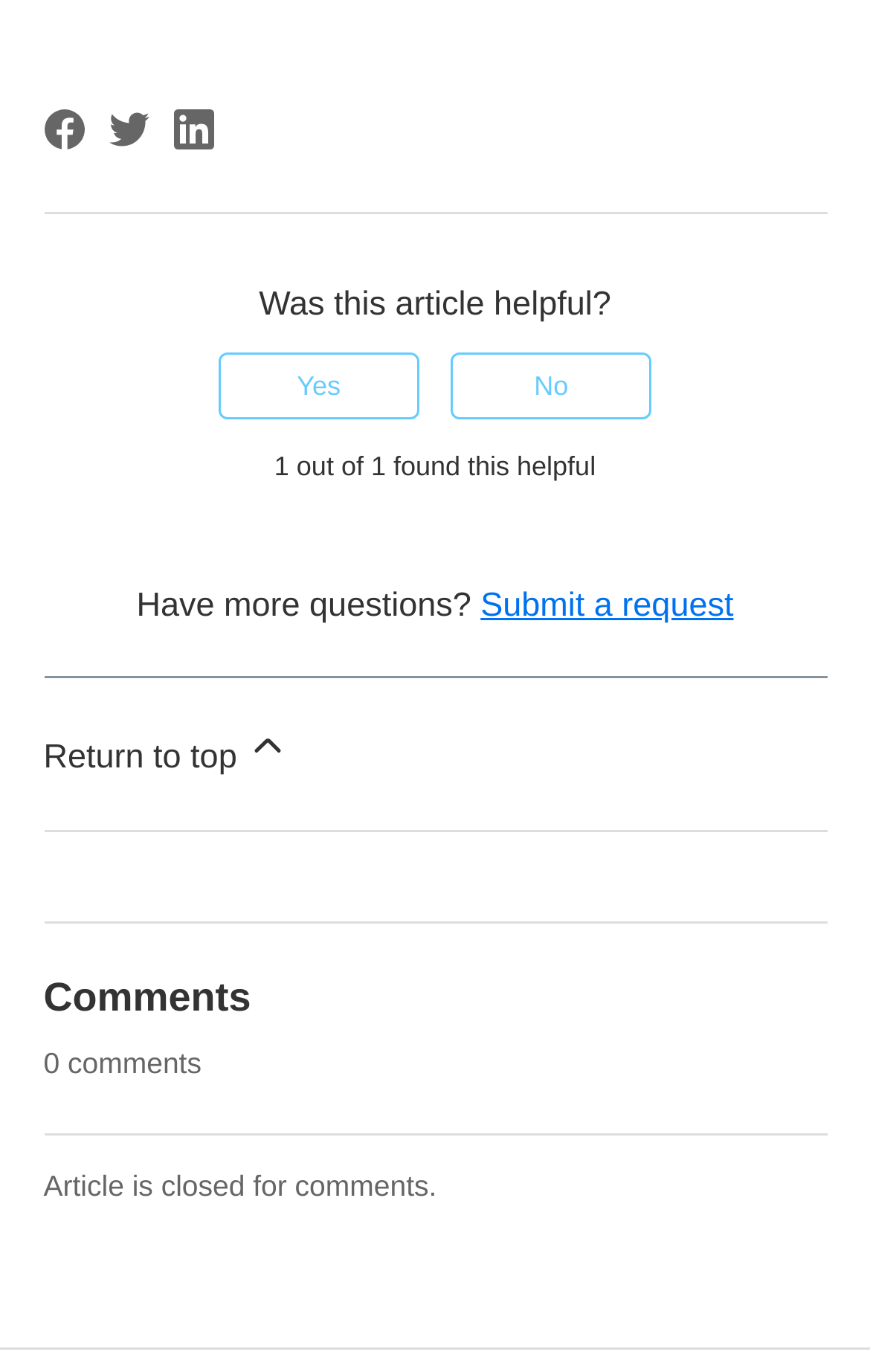Refer to the image and provide an in-depth answer to the question: 
What is the current state of comments on the article?

The static text 'Article is closed for comments.' indicates that the article is no longer accepting comments. Additionally, the text '0 comments' suggests that there are no existing comments on the article.